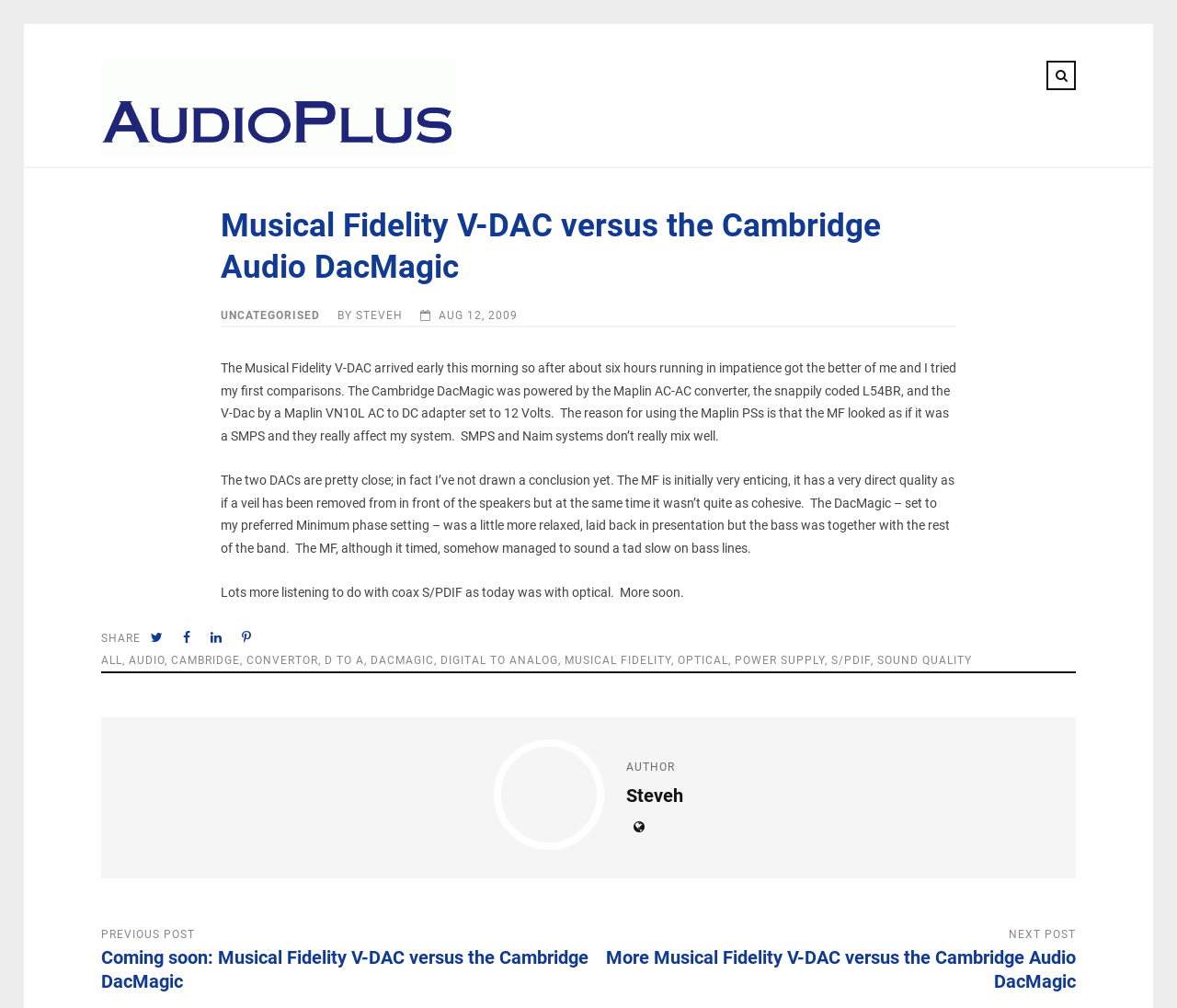Can you specify the bounding box coordinates of the area that needs to be clicked to fulfill the following instruction: "View the previous post"?

[0.086, 0.939, 0.5, 0.984]